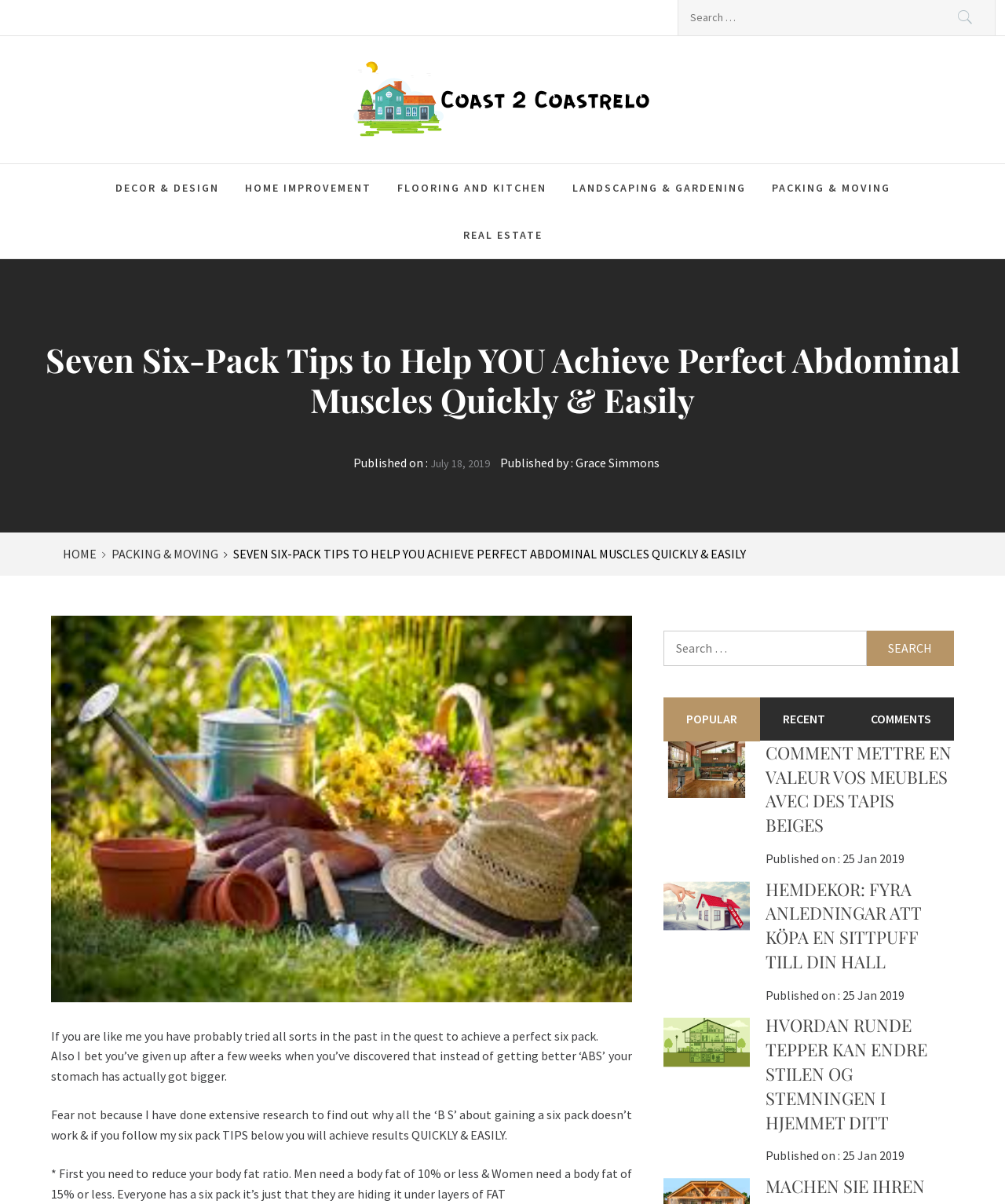Locate the bounding box coordinates of the area to click to fulfill this instruction: "Click on the 'POPULAR' tab". The bounding box should be presented as four float numbers between 0 and 1, in the order [left, top, right, bottom].

[0.66, 0.579, 0.756, 0.616]